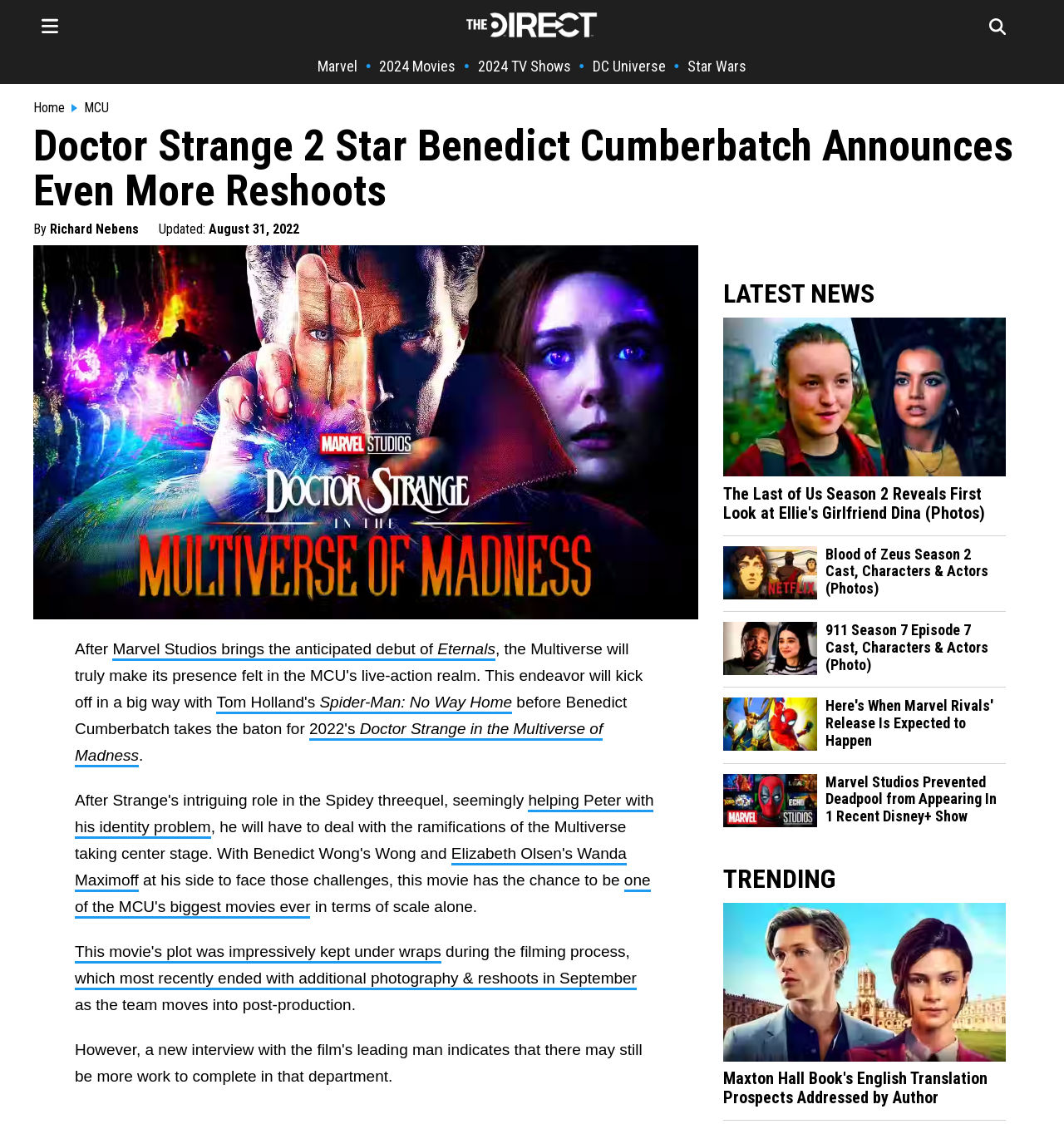What is the name of the website?
Look at the webpage screenshot and answer the question with a detailed explanation.

I determined the name of the website by looking at the logo image with the text 'The Direct Logo' and the link text 'The Direct Homepage' at the top of the webpage.